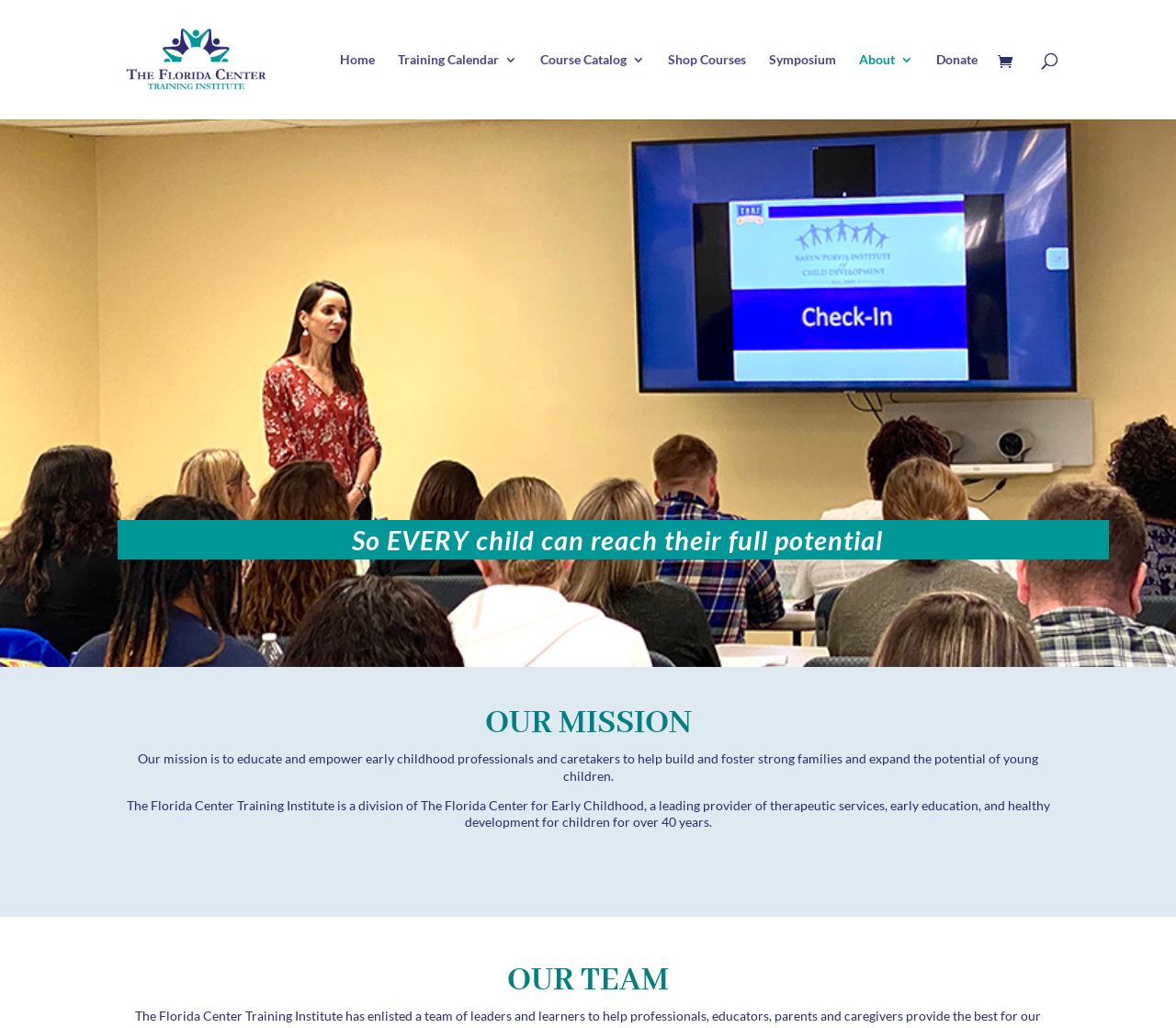Please determine the bounding box coordinates of the element's region to click in order to carry out the following instruction: "search for a course". The coordinates should be four float numbers between 0 and 1, i.e., [left, top, right, bottom].

[0.1, 0.0, 0.9, 0.001]